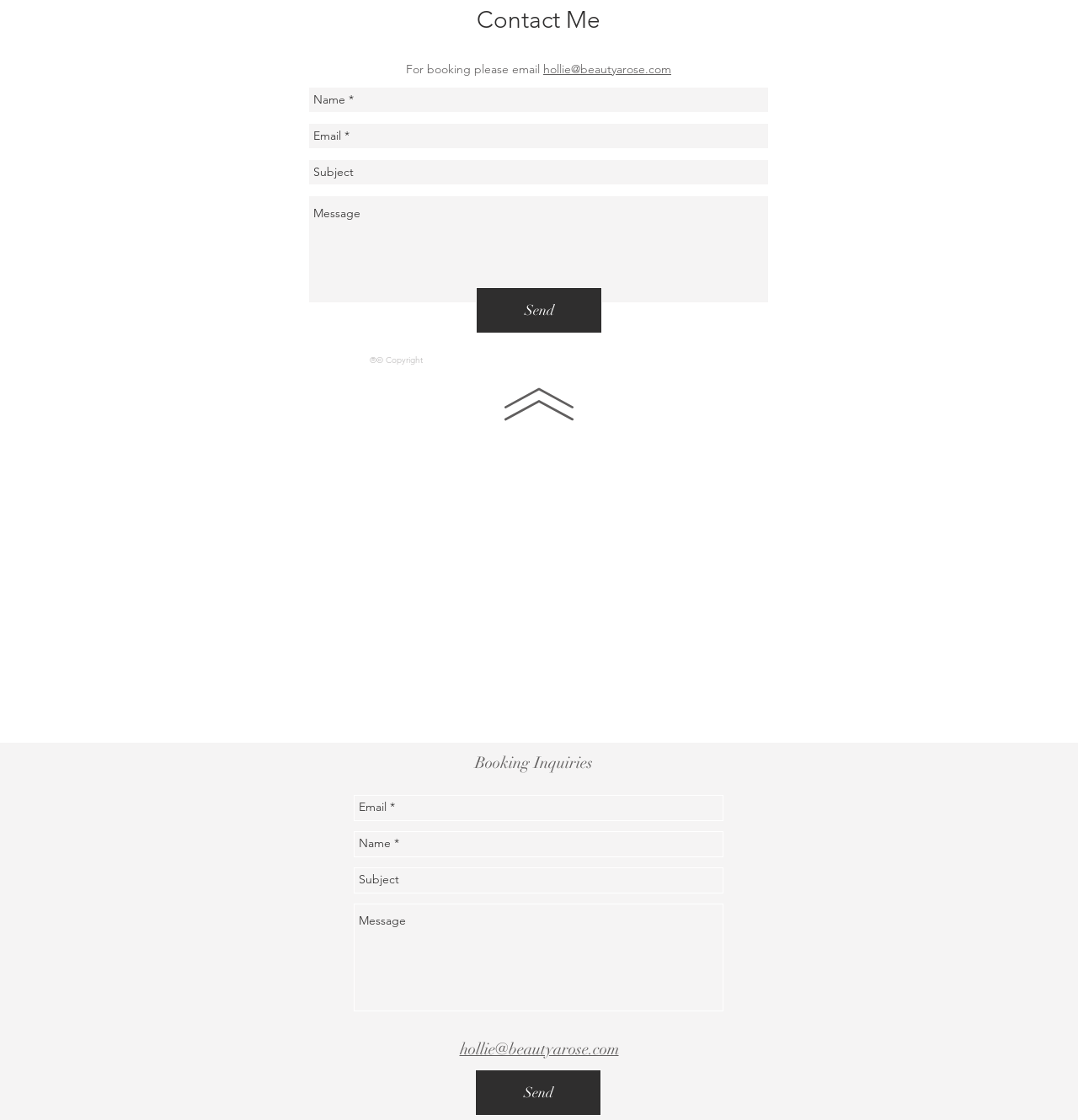Provide a thorough and detailed response to the question by examining the image: 
How many social media icons are there in the 'Social Bar'?

In the 'Social Bar' section, there are three social media icons: a Grey Facebook Icon, a Grey Instagram Icon, and a Grey Pinterest Icon. These icons are likely used to link to the contact person's social media profiles.